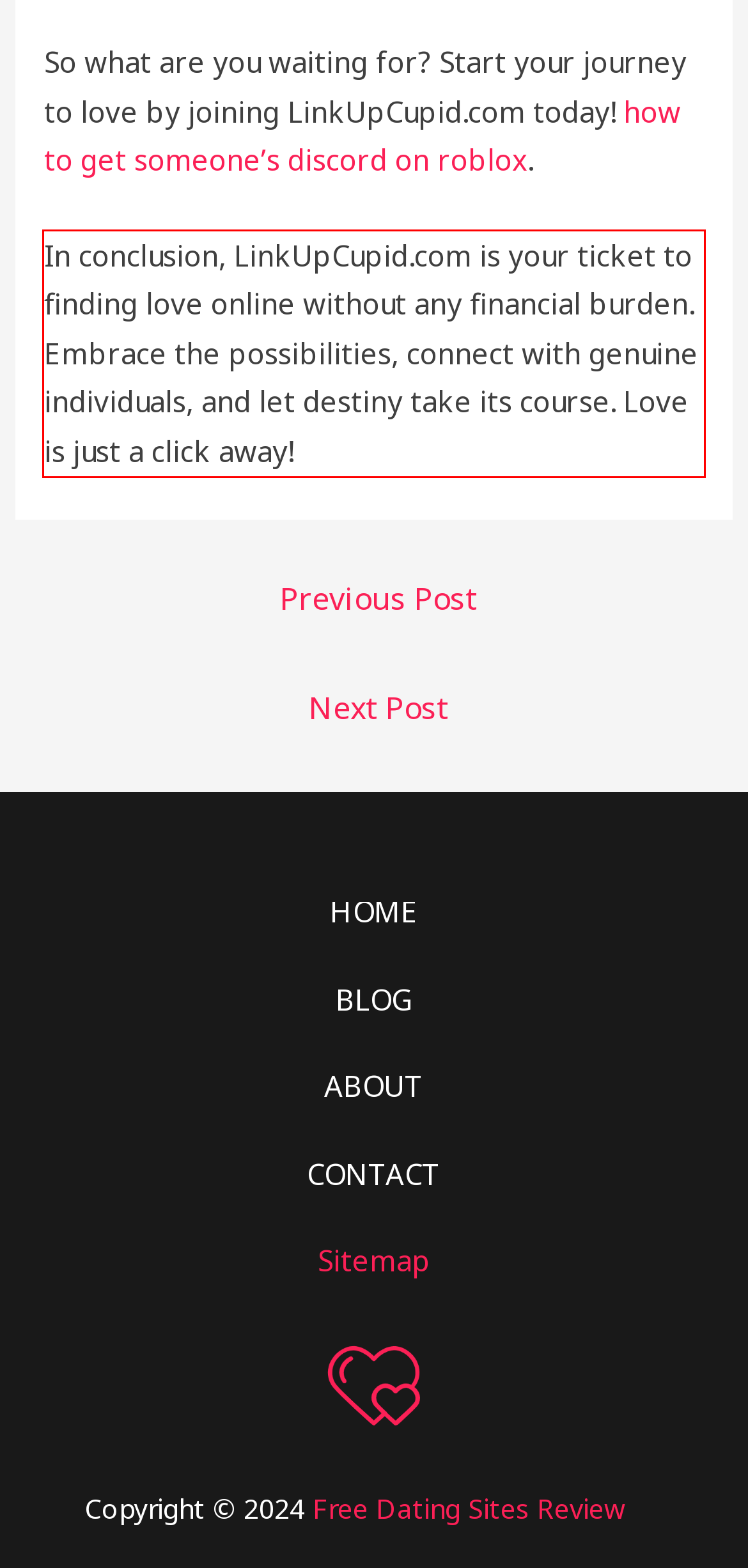Given a screenshot of a webpage containing a red bounding box, perform OCR on the text within this red bounding box and provide the text content.

In conclusion, LinkUpCupid.com is your ticket to finding love online without any financial burden. Embrace the possibilities, connect with genuine individuals, and let destiny take its course. Love is just a click away!